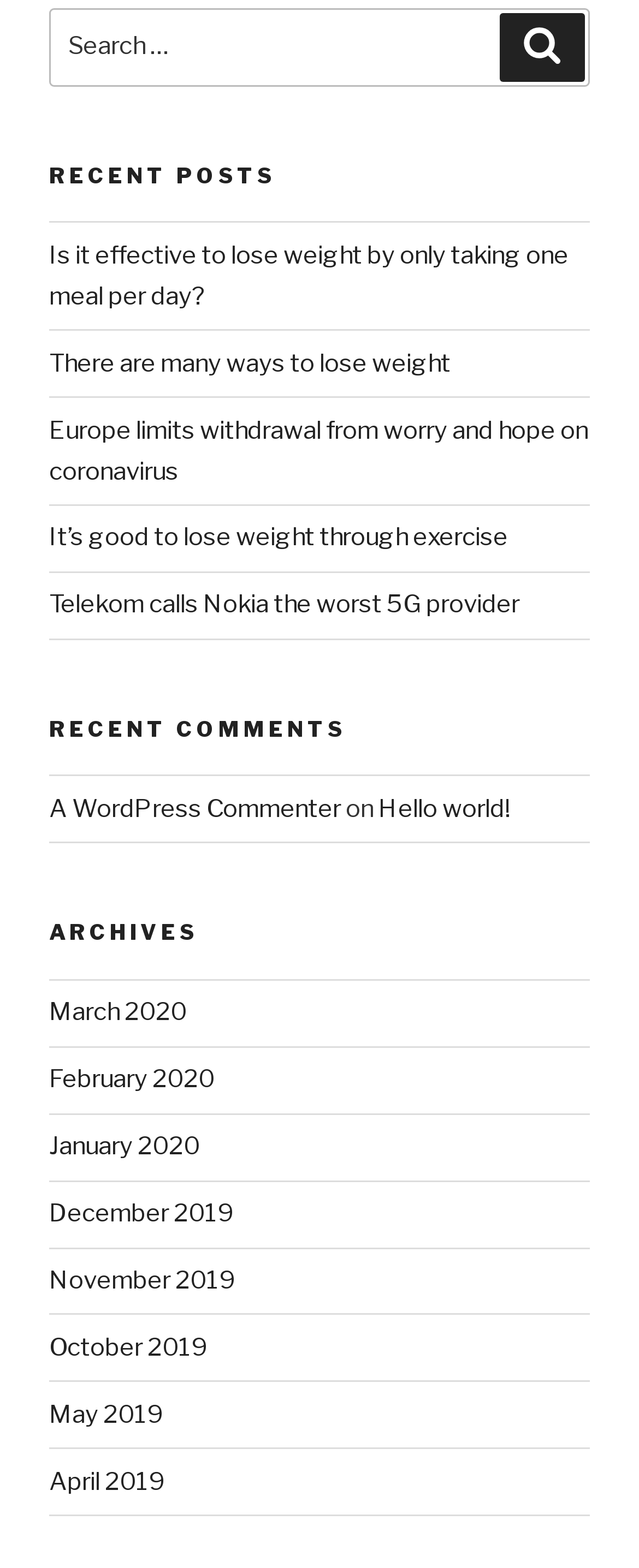Determine the bounding box coordinates for the clickable element to execute this instruction: "Read recent post about losing weight". Provide the coordinates as four float numbers between 0 and 1, i.e., [left, top, right, bottom].

[0.077, 0.153, 0.89, 0.198]